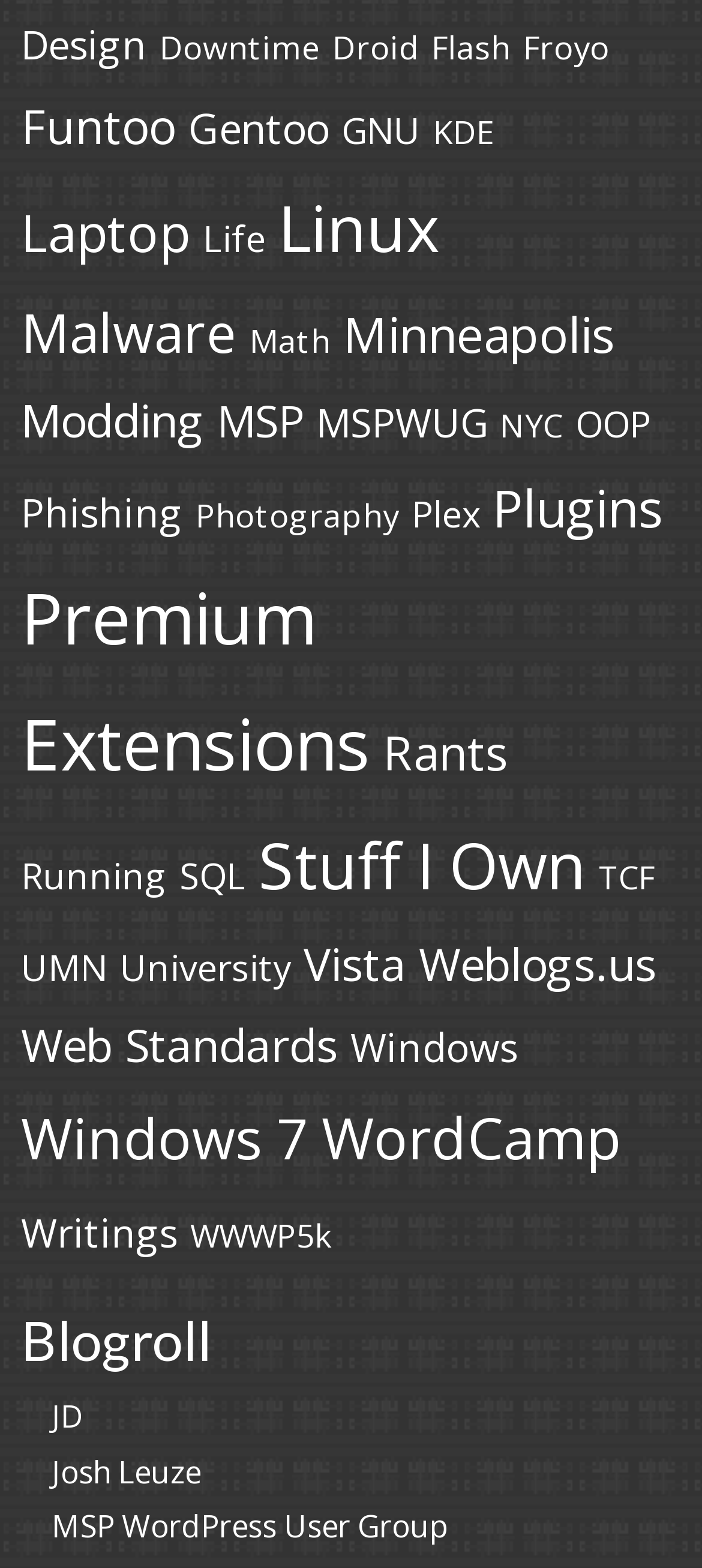Refer to the image and provide an in-depth answer to the question:
What is the category located at the bottom-left corner?

By analyzing the bounding box coordinates, I determined that the category located at the bottom-left corner is 'Writings', which is located at [0.03, 0.769, 0.253, 0.803].